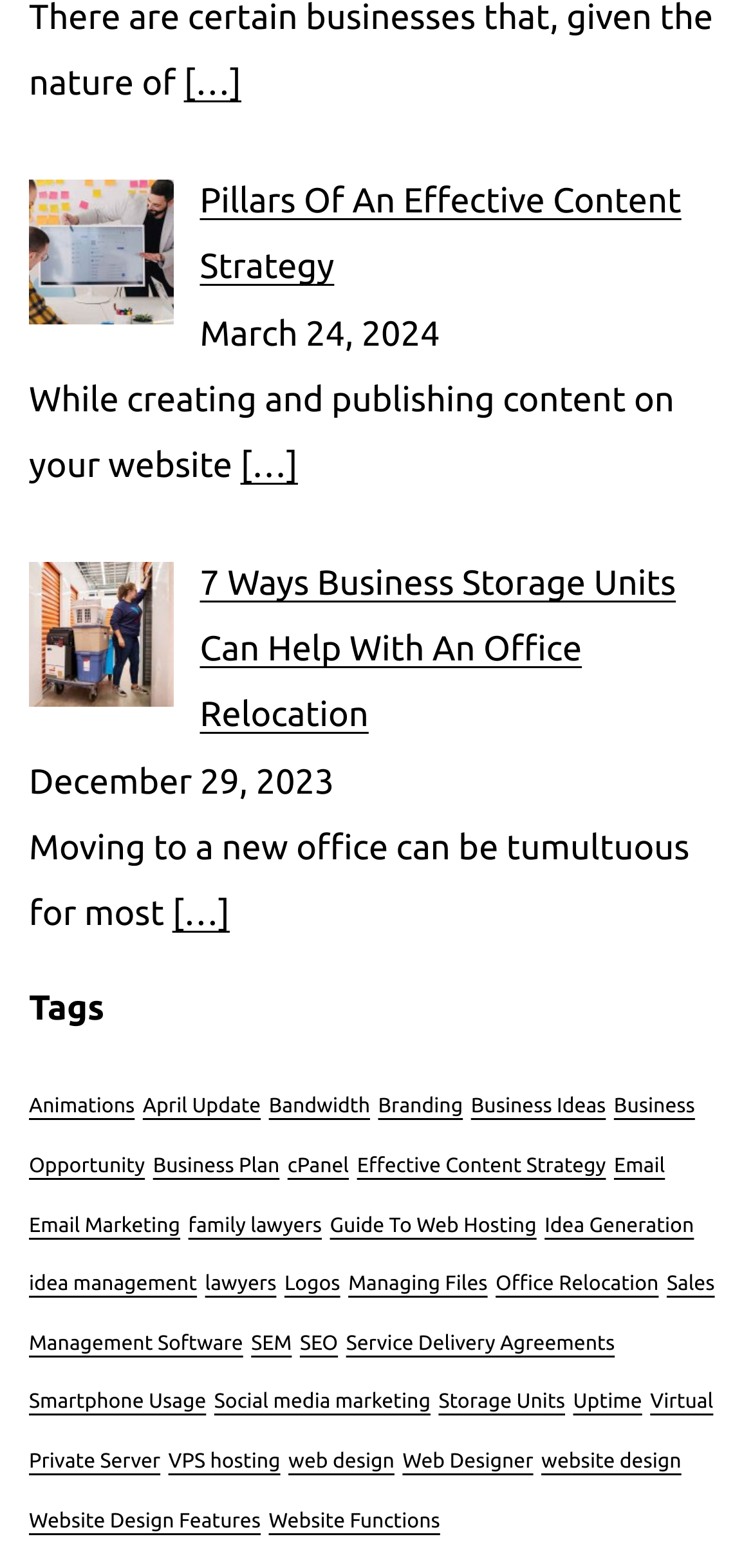Identify the bounding box coordinates necessary to click and complete the given instruction: "Explore the 'Tags' section".

[0.038, 0.628, 0.962, 0.659]